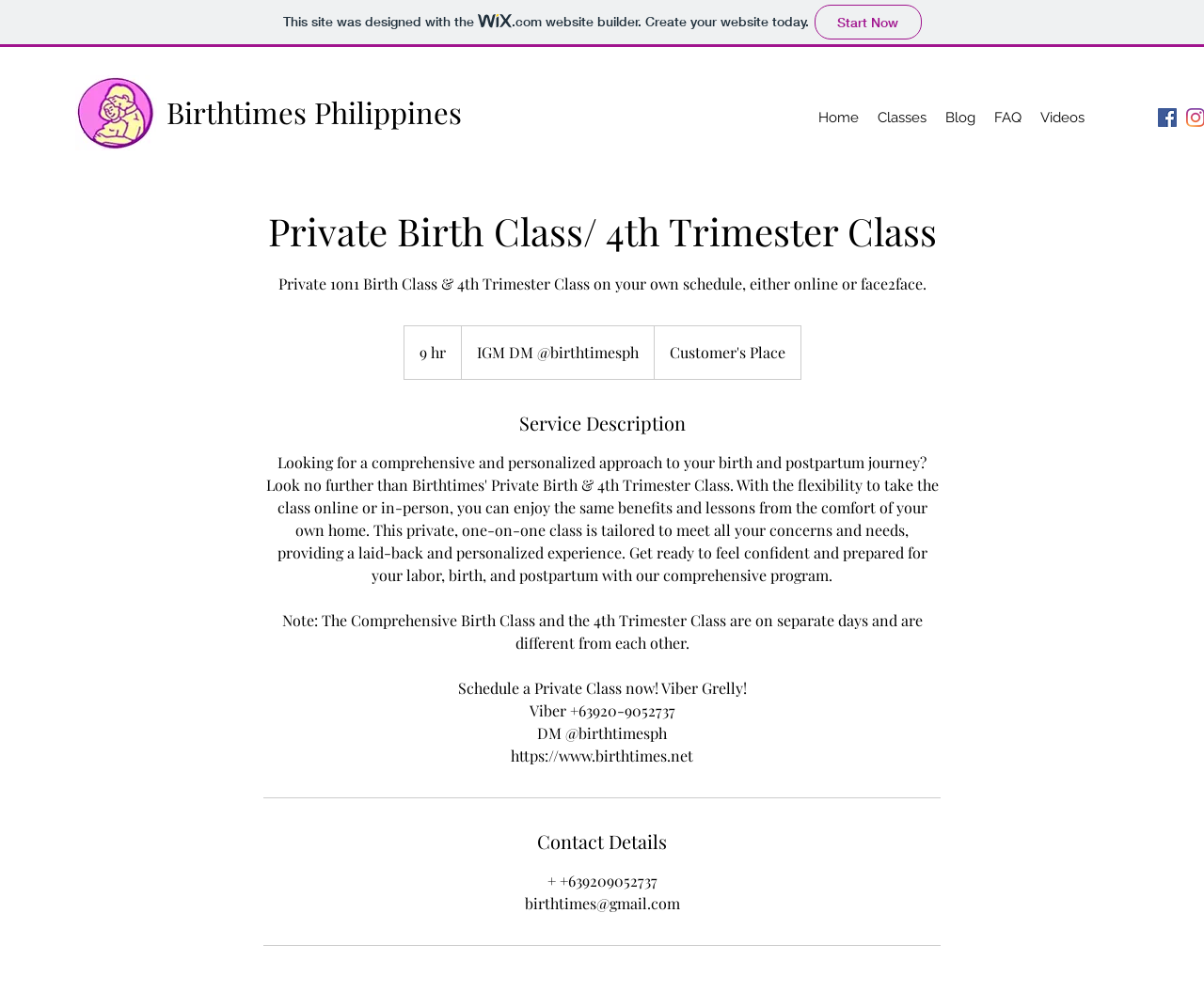Find the headline of the webpage and generate its text content.

Private Birth Class/ 4th Trimester Class